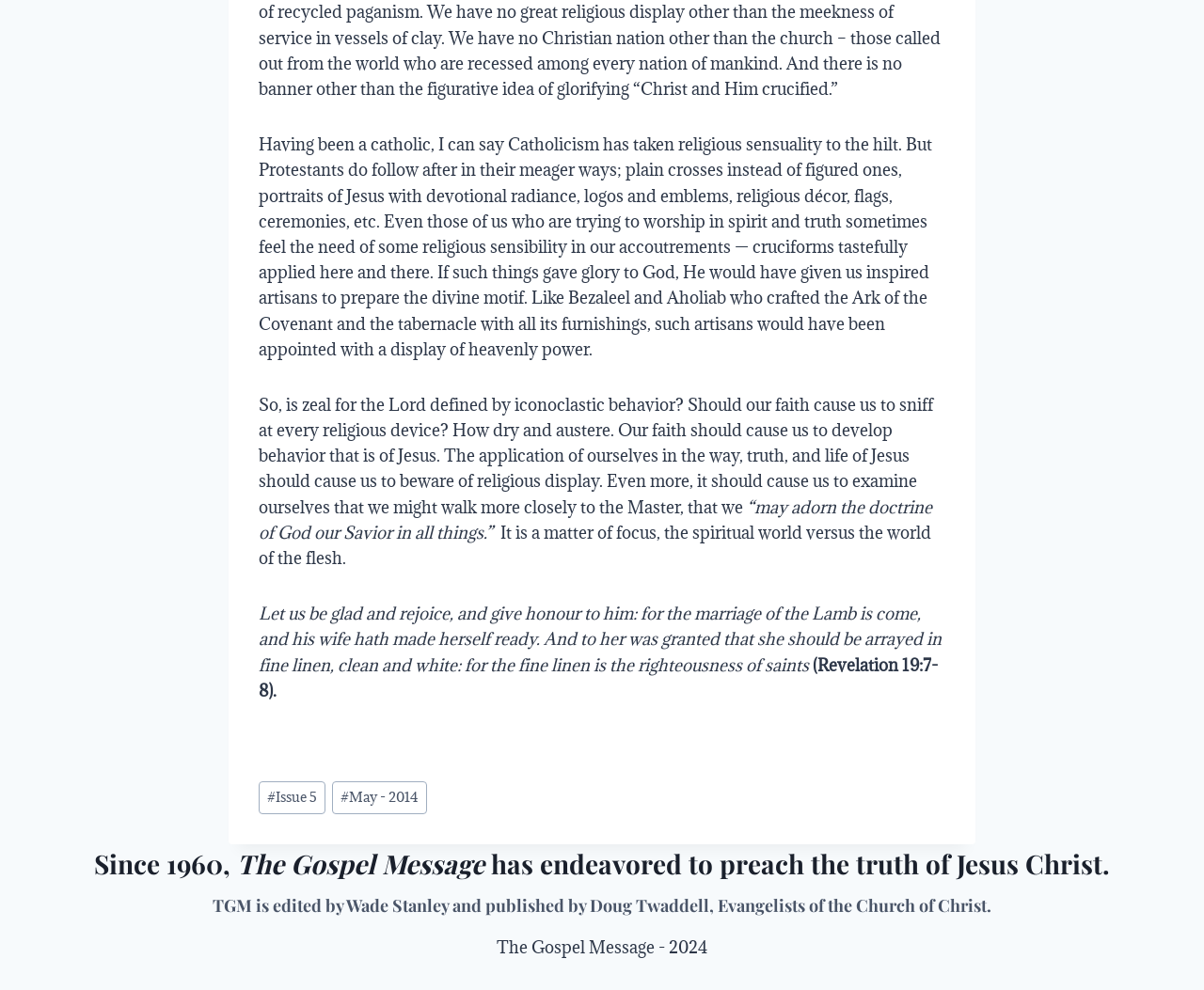Identify the bounding box of the HTML element described here: "#May - 2014". Provide the coordinates as four float numbers between 0 and 1: [left, top, right, bottom].

[0.276, 0.789, 0.355, 0.822]